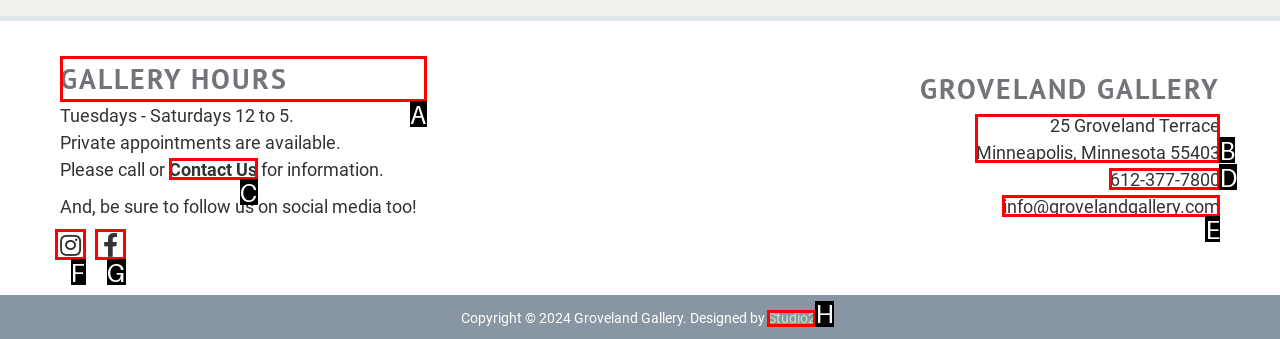Point out the HTML element I should click to achieve the following: View gallery hours Reply with the letter of the selected element.

A